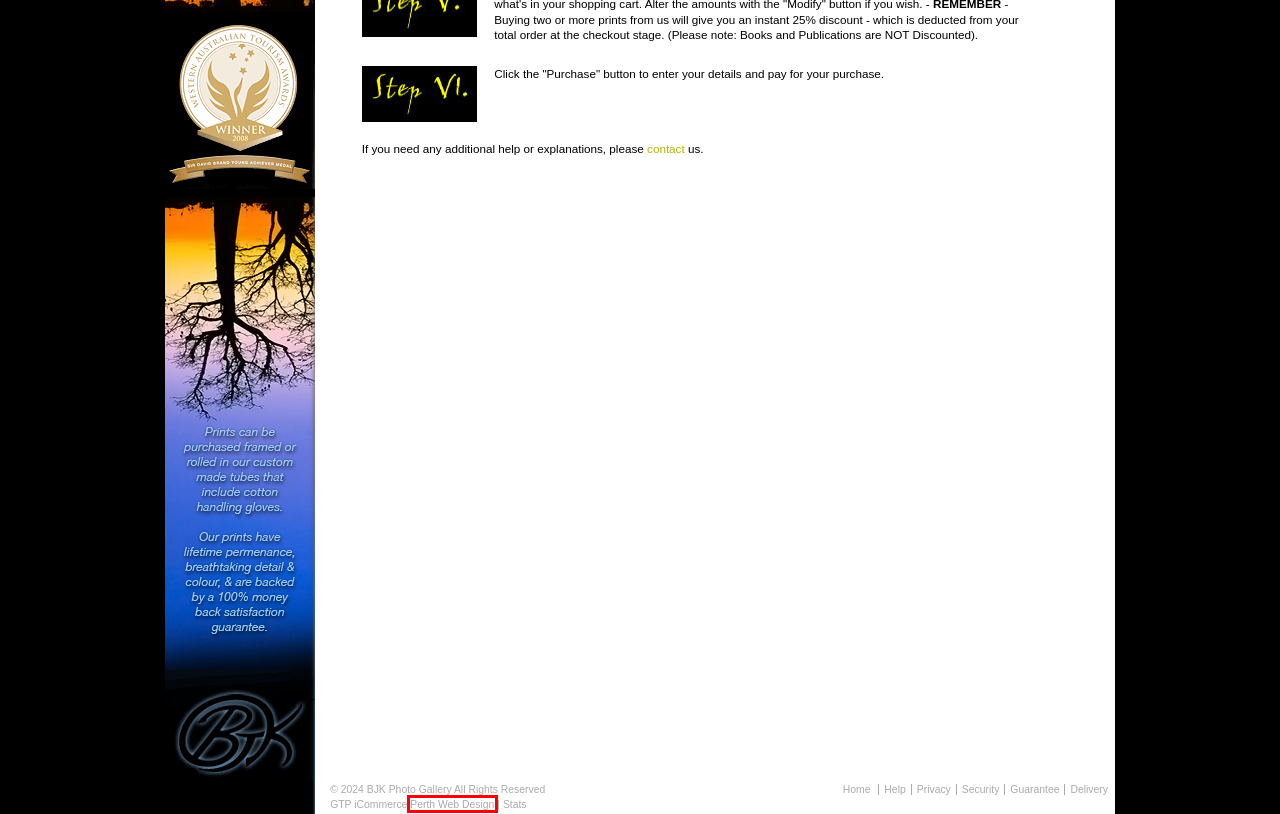Given a screenshot of a webpage with a red bounding box highlighting a UI element, choose the description that best corresponds to the new webpage after clicking the element within the red bounding box. Here are your options:
A. Security - - B J K -  Images of Western Australia
B. Guarantee - - B J K -  Images of Western Australia
C. View Shopping Cart - - B J K -  Images of Western Australia
D. Delivery - - B J K -  Images of Western Australia
E. - B J K -  Images of Western Australia
F. Ecommerce Web Design - Digital Marketing - Profit - Lead Generation Perth
G. About Ben Knapinski - - B J K -  Images of Western Australia
H. Privacy - - B J K -  Images of Western Australia

F